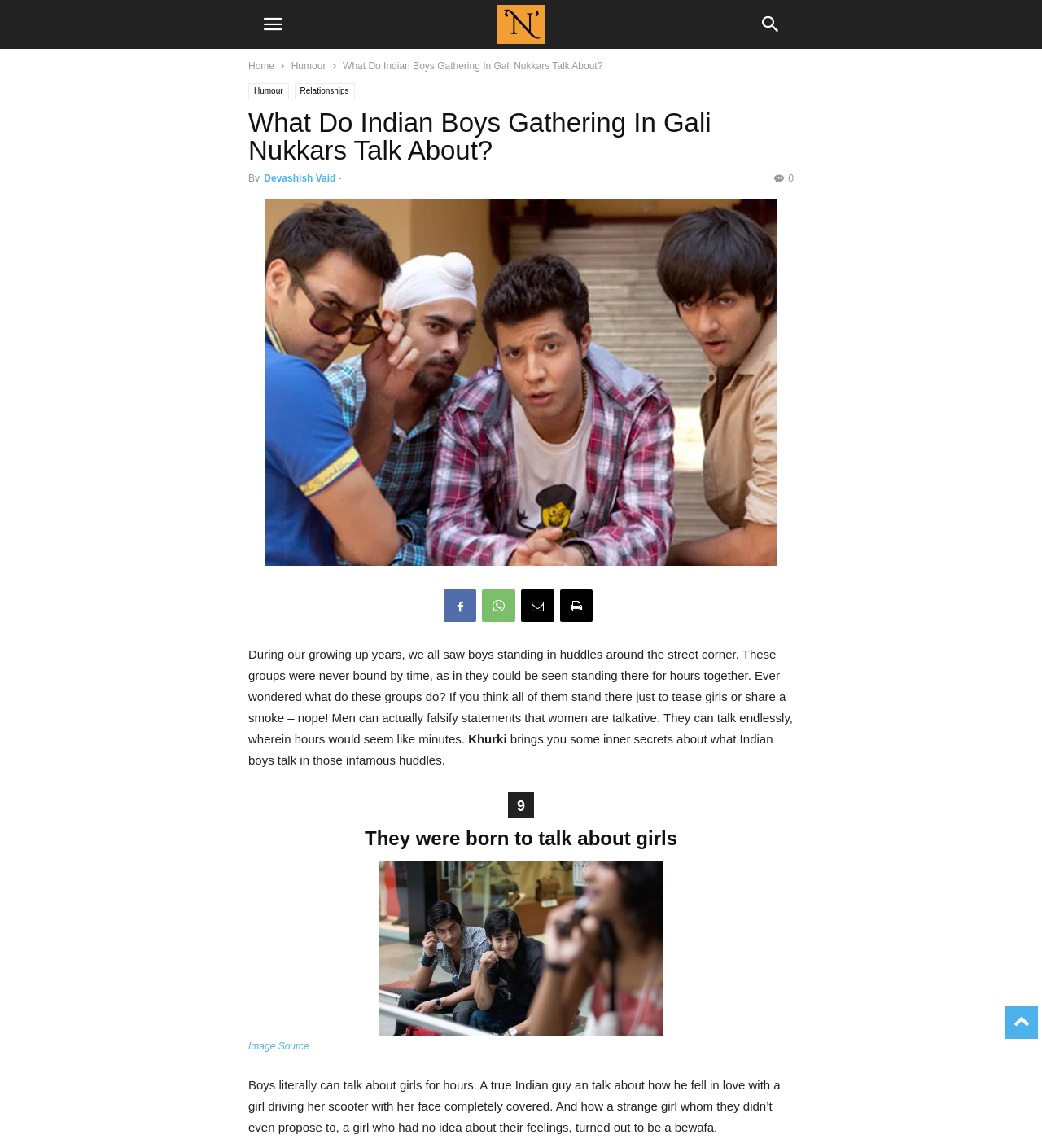Give a one-word or short phrase answer to the question: 
What is the author's name of this article?

Devashish Vaid